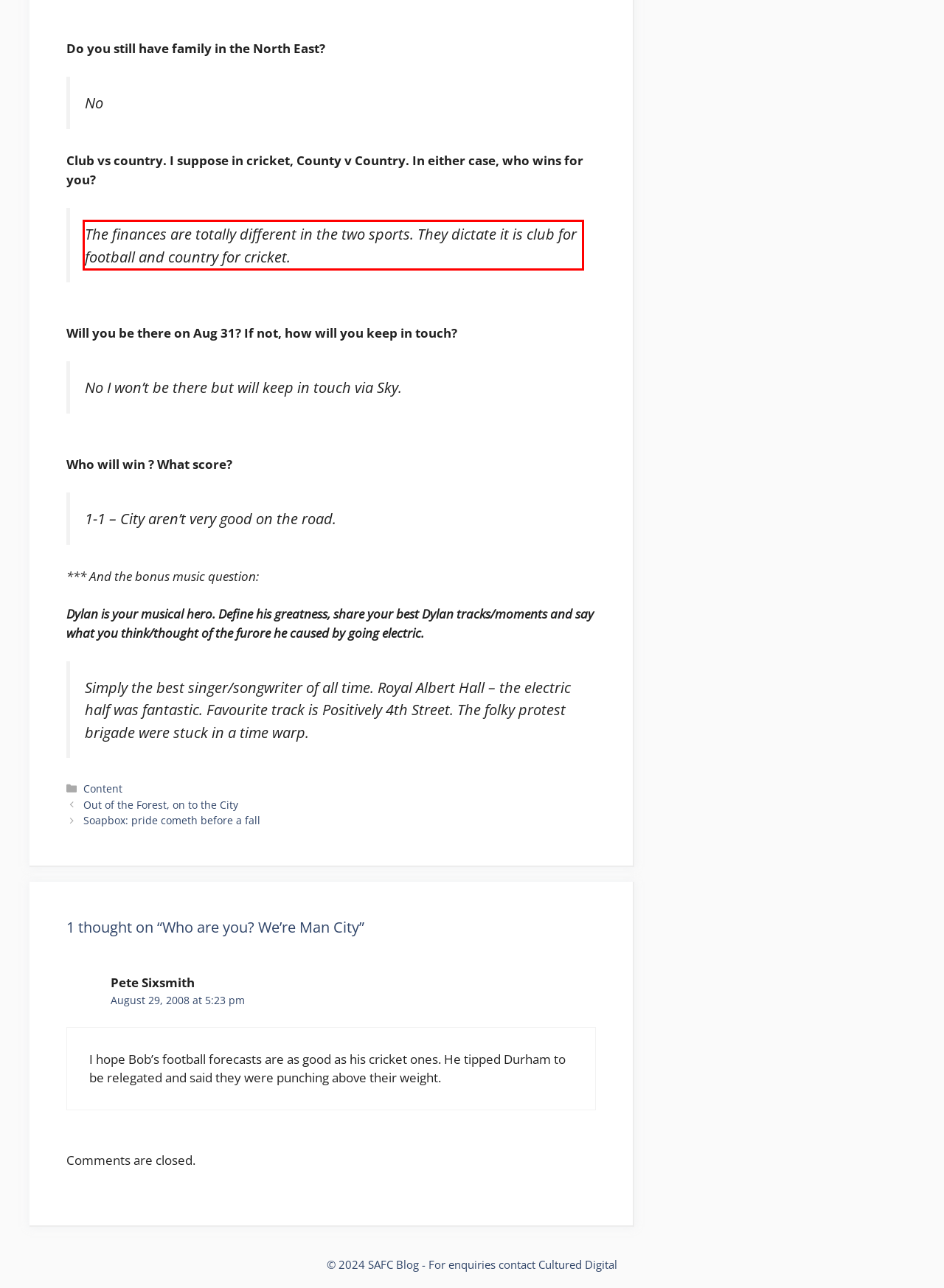With the provided screenshot of a webpage, locate the red bounding box and perform OCR to extract the text content inside it.

The finances are totally different in the two sports. They dictate it is club for football and country for cricket.